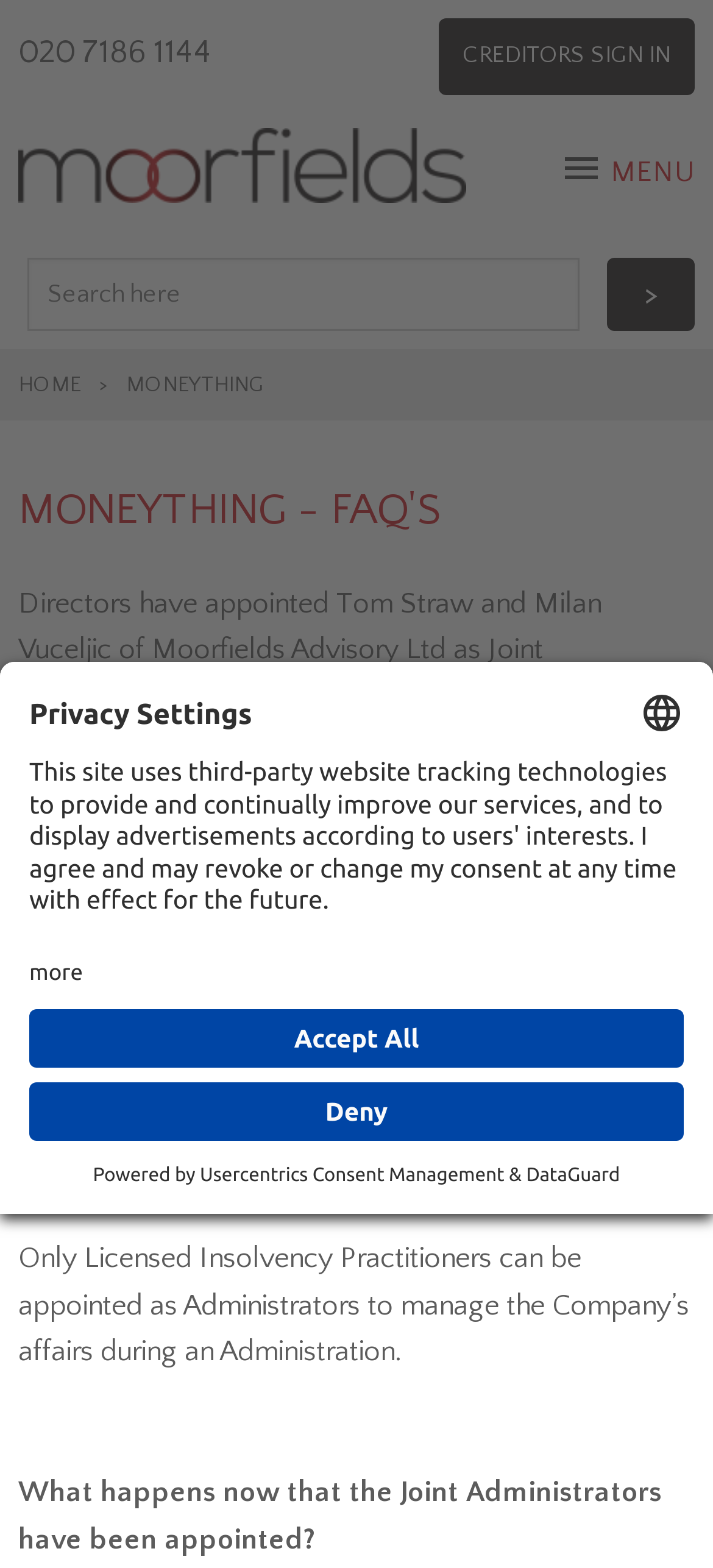What is the purpose of an Administration?
Provide a detailed answer to the question using information from the image.

I found the answer by reading the text on the webpage, which explains that an Administration is a UK insolvency procedure designed to protect a company whilst the Administrators try to rescue it through a sale and if that is not possible, by realising the assets of the Company for the benefit of the creditors.